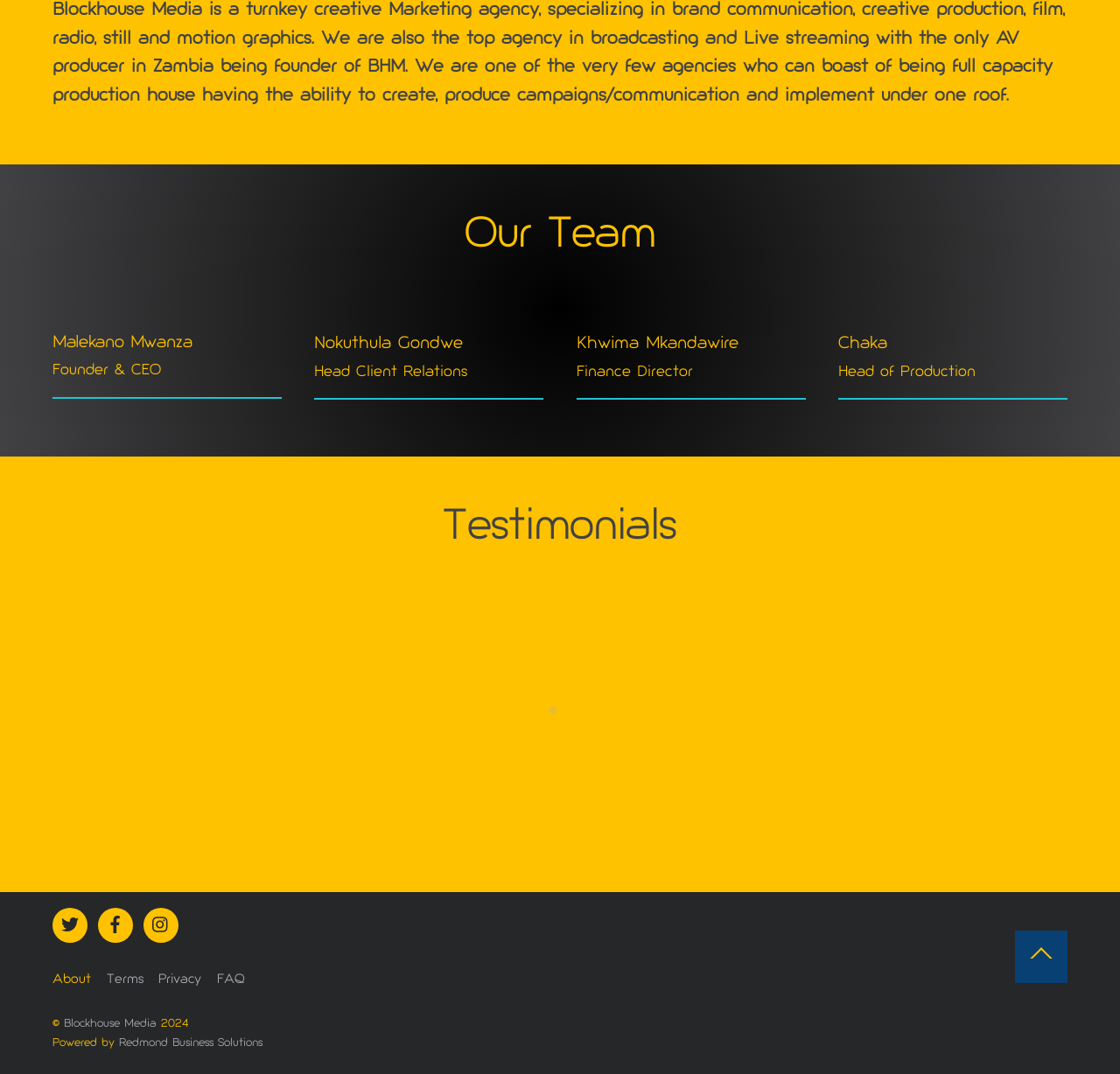Determine the bounding box coordinates of the UI element that matches the following description: "Terms". The coordinates should be four float numbers between 0 and 1 in the format [left, top, right, bottom].

[0.095, 0.906, 0.128, 0.919]